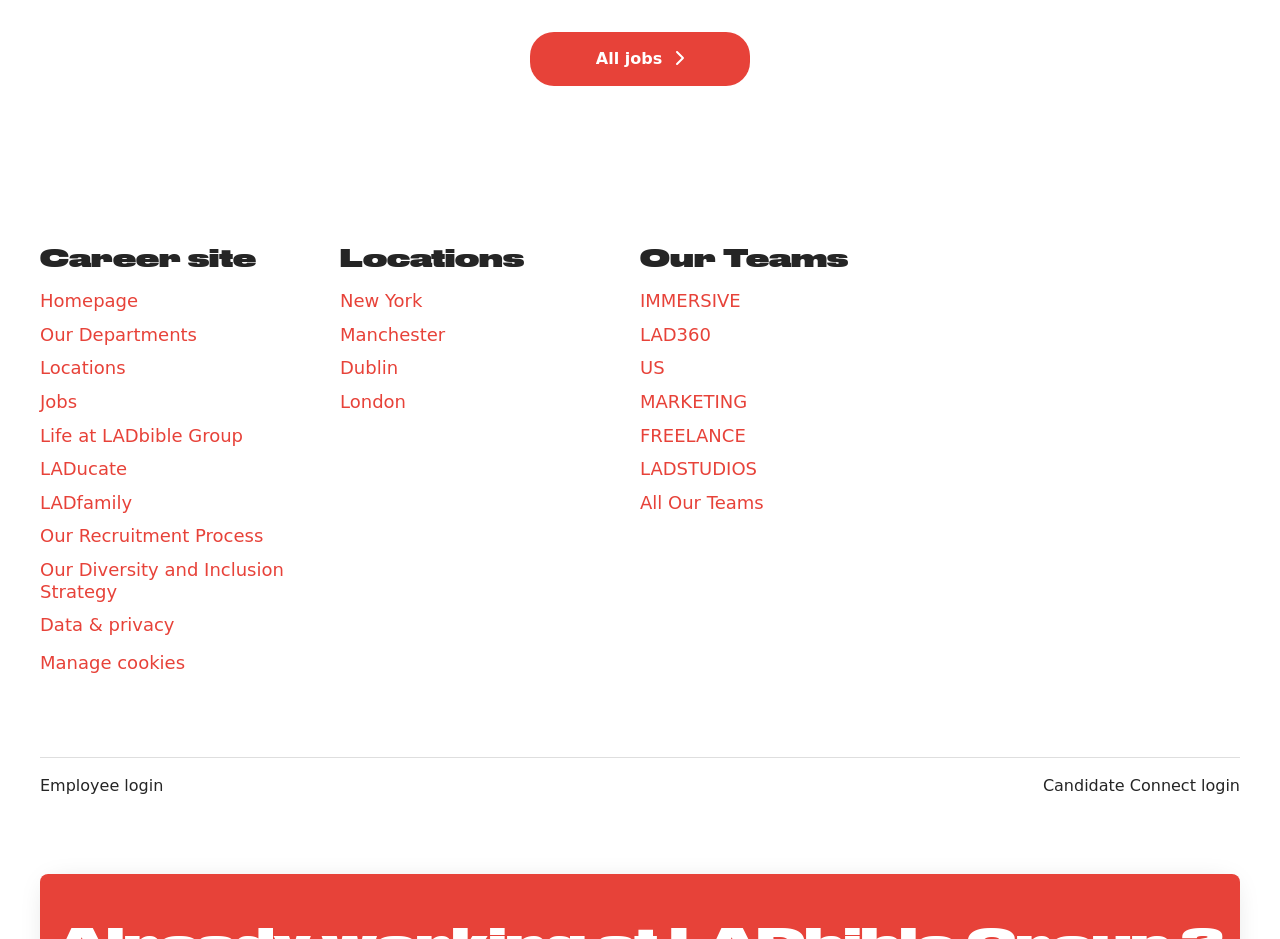Please answer the following question using a single word or phrase: 
What is the last link in the 'Our Teams' section?

All Our Teams